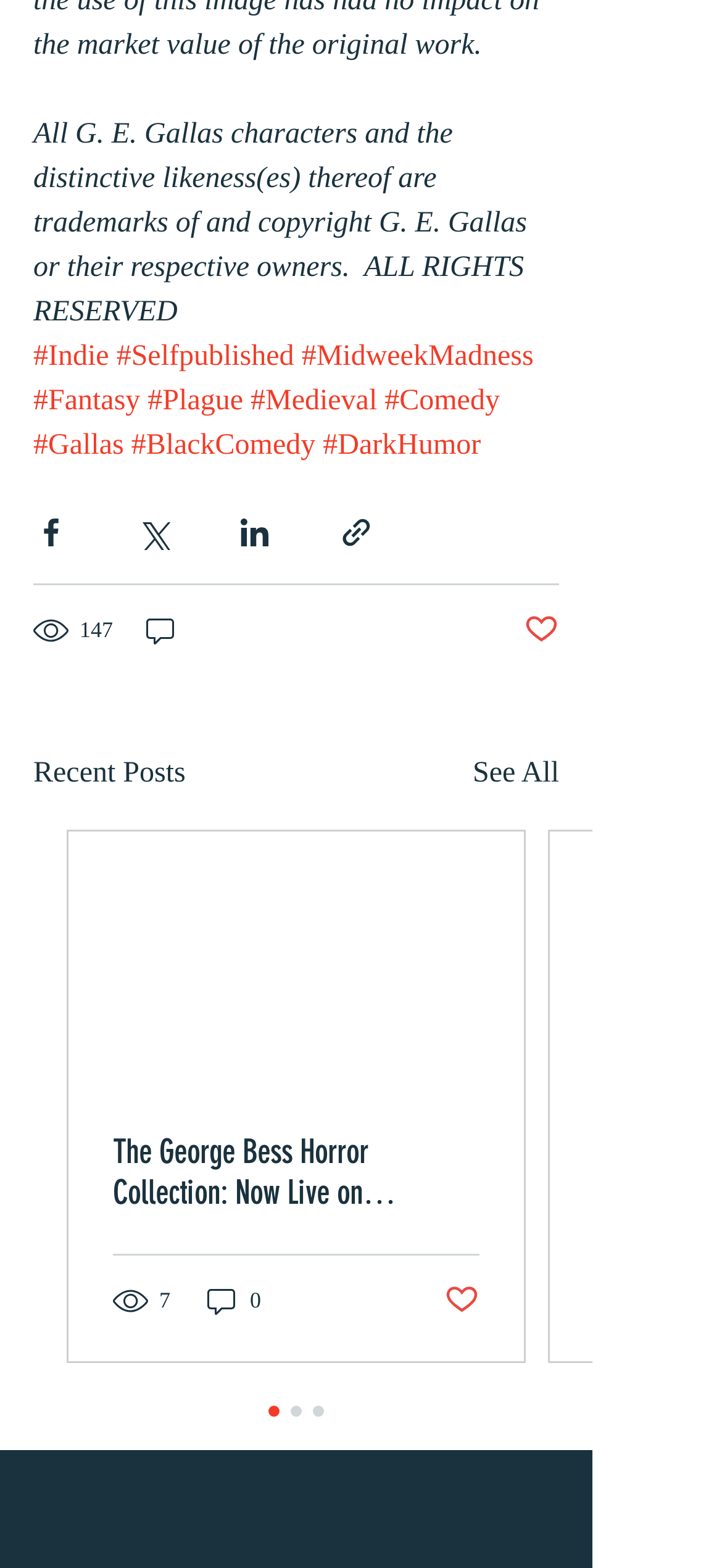Pinpoint the bounding box coordinates of the clickable area necessary to execute the following instruction: "Click the 'Post not marked as liked' button". The coordinates should be given as four float numbers between 0 and 1, namely [left, top, right, bottom].

[0.726, 0.39, 0.774, 0.414]